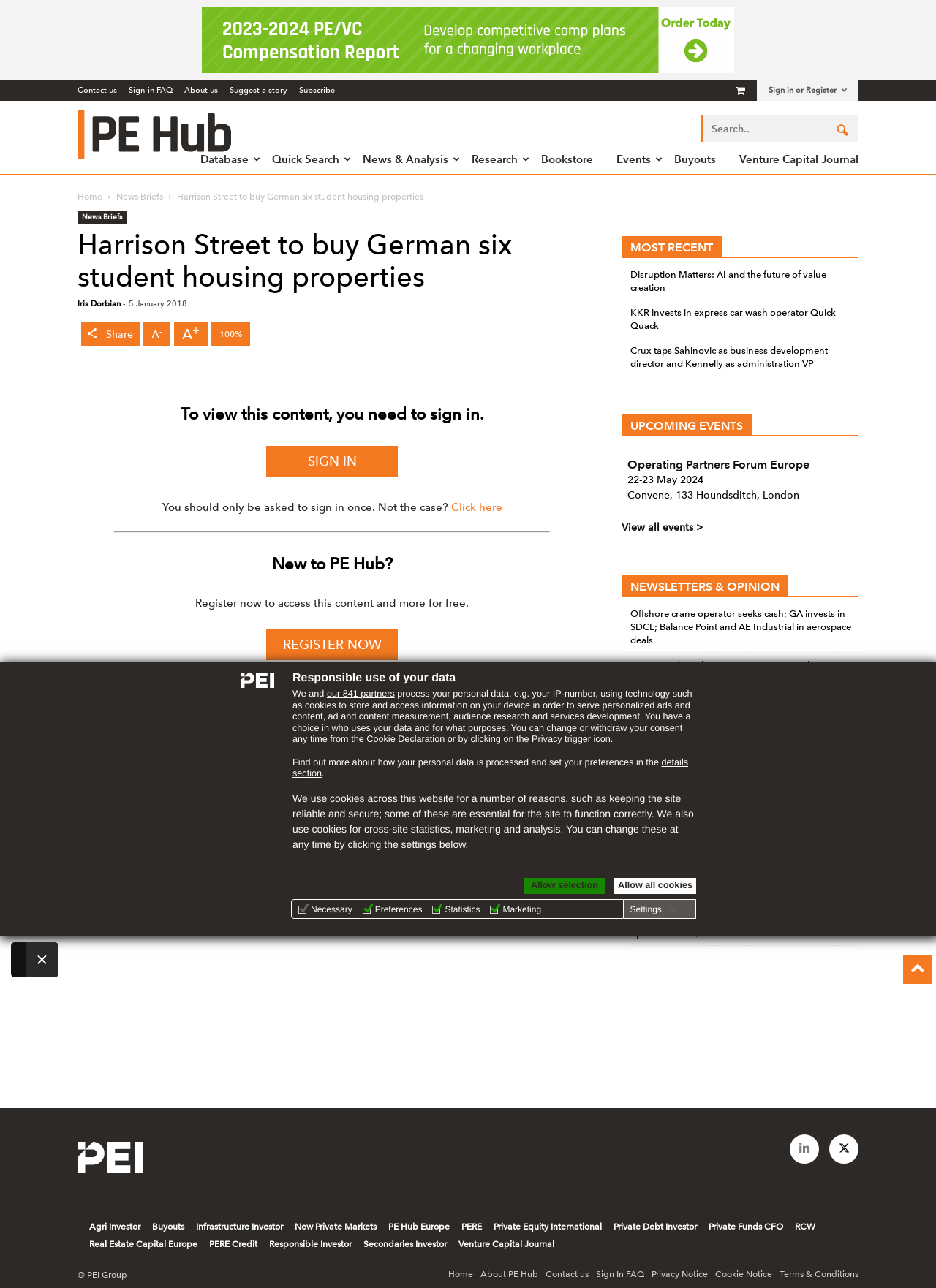What type of content is the article about?
Offer a detailed and exhaustive answer to the question.

The answer can be inferred from the website's navigation menu, which includes categories such as 'News Briefs', 'Research', and 'Events', indicating that the article is a news article.